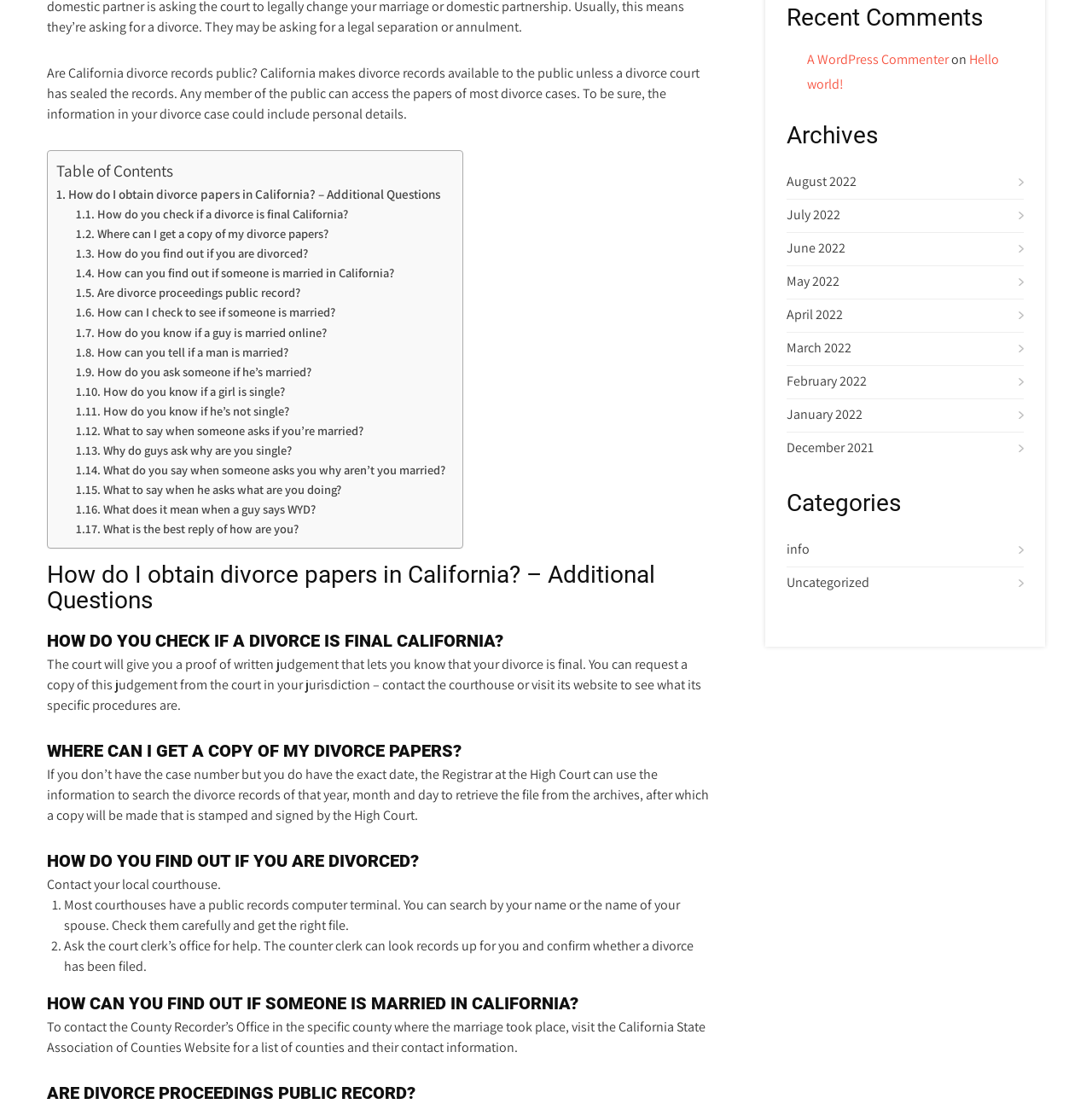Find the bounding box of the UI element described as follows: "info".

[0.721, 0.488, 0.742, 0.507]